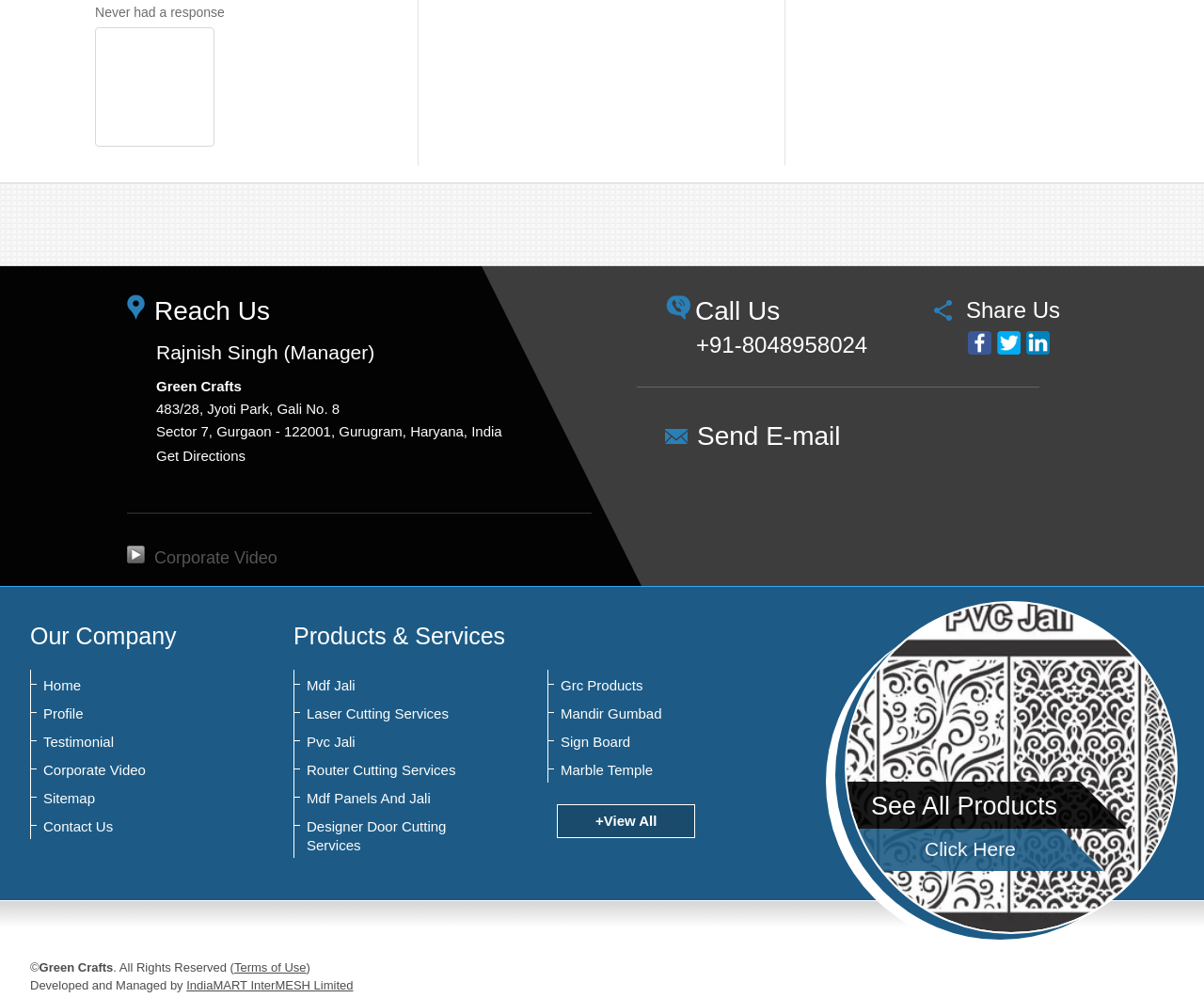Locate the bounding box coordinates of the clickable region necessary to complete the following instruction: "Click on Get Directions". Provide the coordinates in the format of four float numbers between 0 and 1, i.e., [left, top, right, bottom].

[0.13, 0.449, 0.204, 0.465]